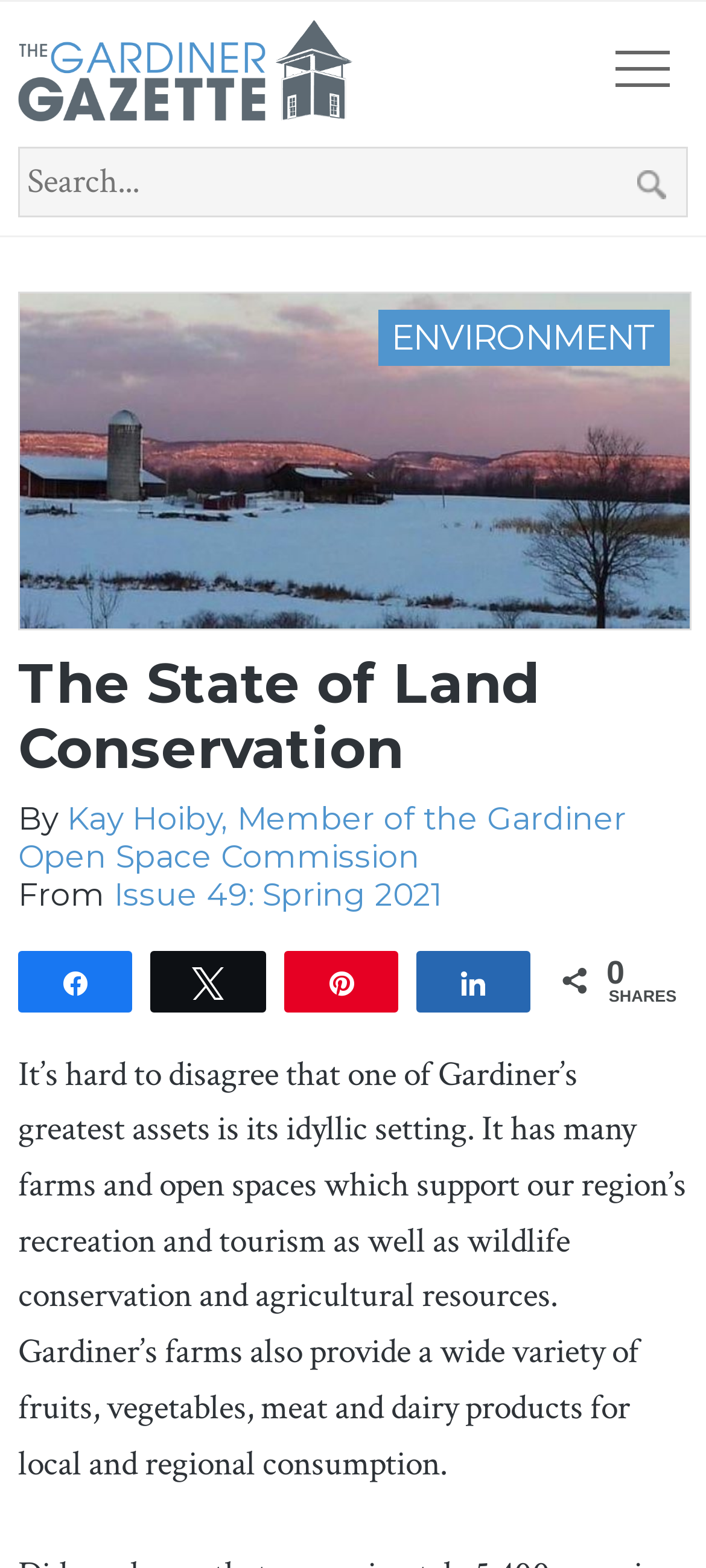What is the category of the article? Using the information from the screenshot, answer with a single word or phrase.

ENVIRONMENT